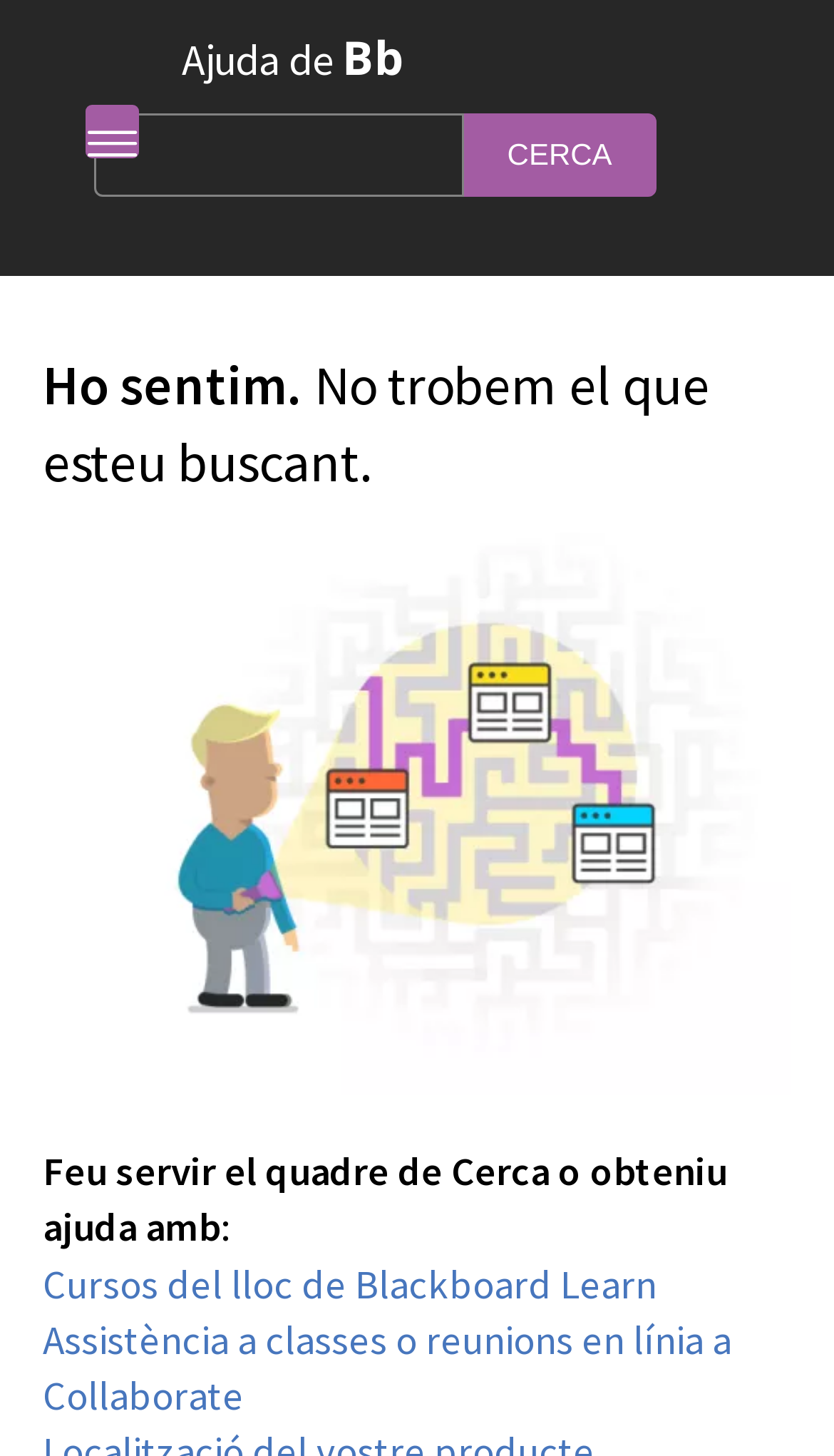Create an elaborate caption that covers all aspects of the webpage.

This webpage appears to be an error page, specifically a 404 page, from Blackboard, a learning management system. At the top, there is a link "Vés al contingut" (Go to content) and another link "Ajuda de Bb" (Blackboard Help). 

Below these links, there is a search bar with a label "Search Query" and a button "Cerca" (Search) on the right side. 

On the left side, there is a navigation menu with two main sections: "Book outline for Anthology Ally Help" and "Book outline for Blackboard SafeAssign". Each section has several links with arrow icons (▿, ▸) that expand or collapse the menu items. 

In the main content area, there is an error message "Ho sentim. No trobem el que esteu buscant." (Sorry. We couldn't find what you're looking for.) followed by a suggestion to use the search bar or get help with specific topics. 

There are two links at the bottom: "Cursos del lloc de Blackboard Learn" (Blackboard Learn courses) and "Assistència a classes o reunions en línia a Collaborate" (Online class or meeting assistance in Collaborate).